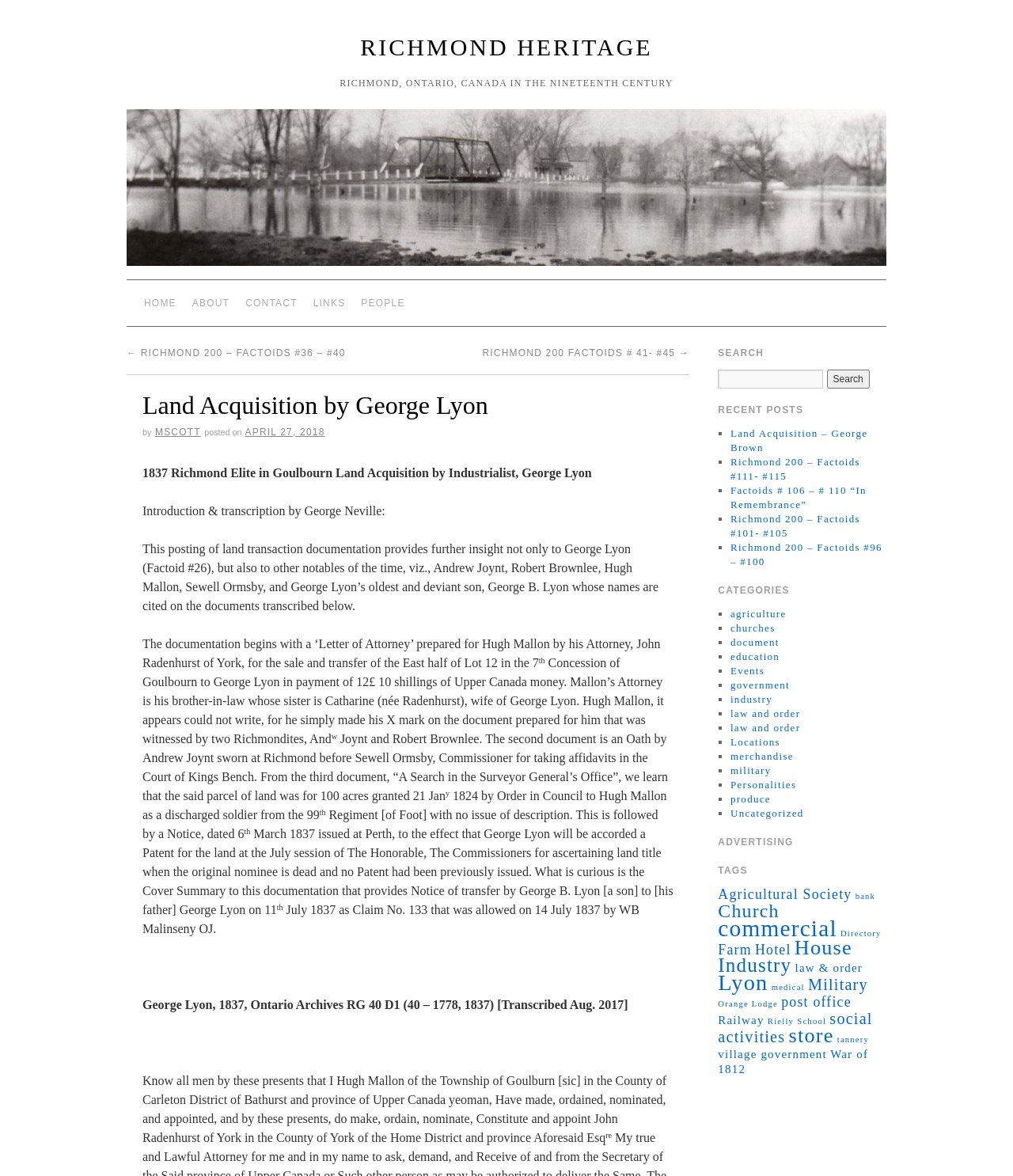Answer succinctly with a single word or phrase:
What is the topic of the current post?

Land Acquisition by George Lyon